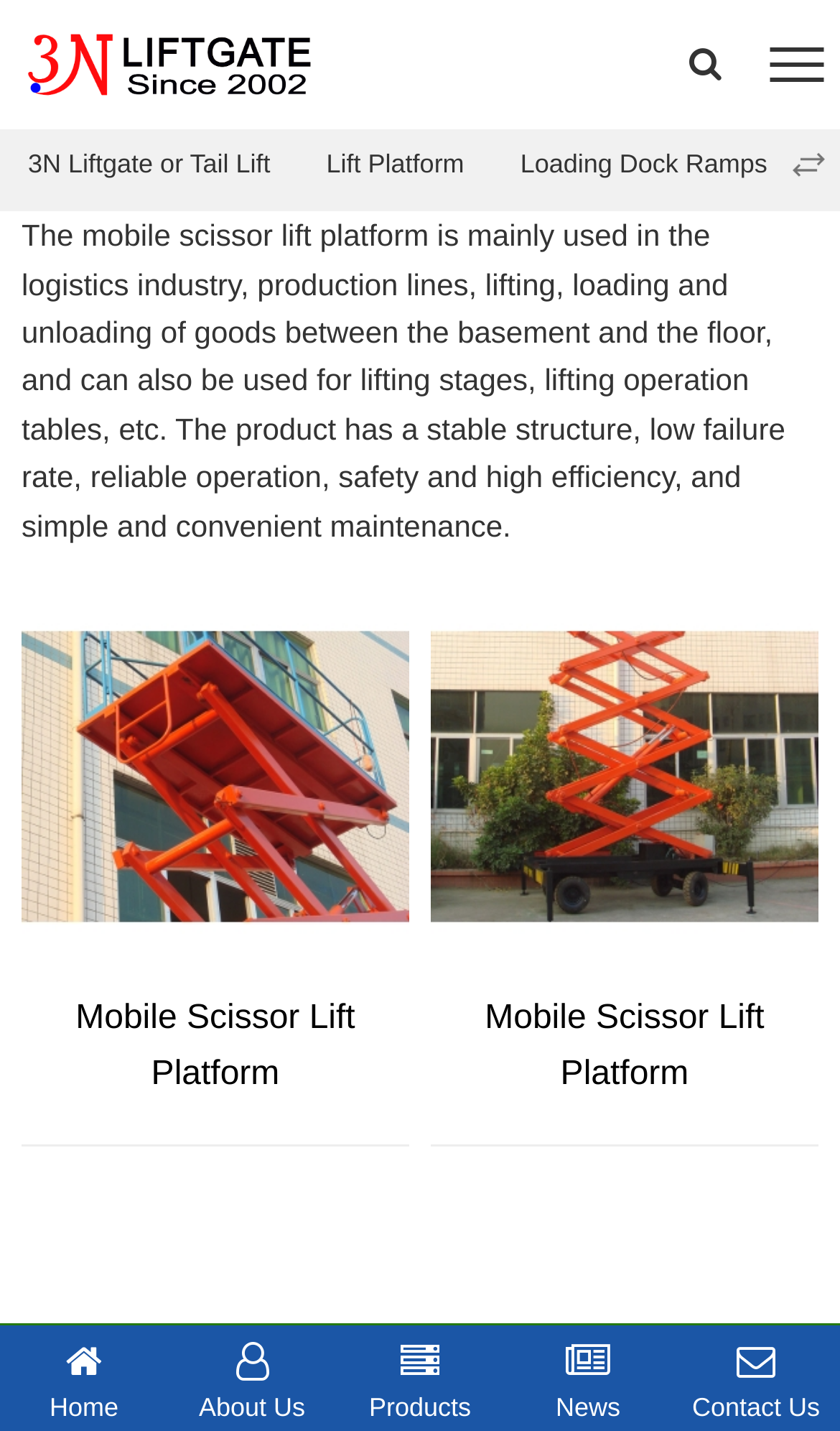Given the description of the UI element: "parent_node: Cart", predict the bounding box coordinates in the form of [left, top, right, bottom], with each value being a float between 0 and 1.

None